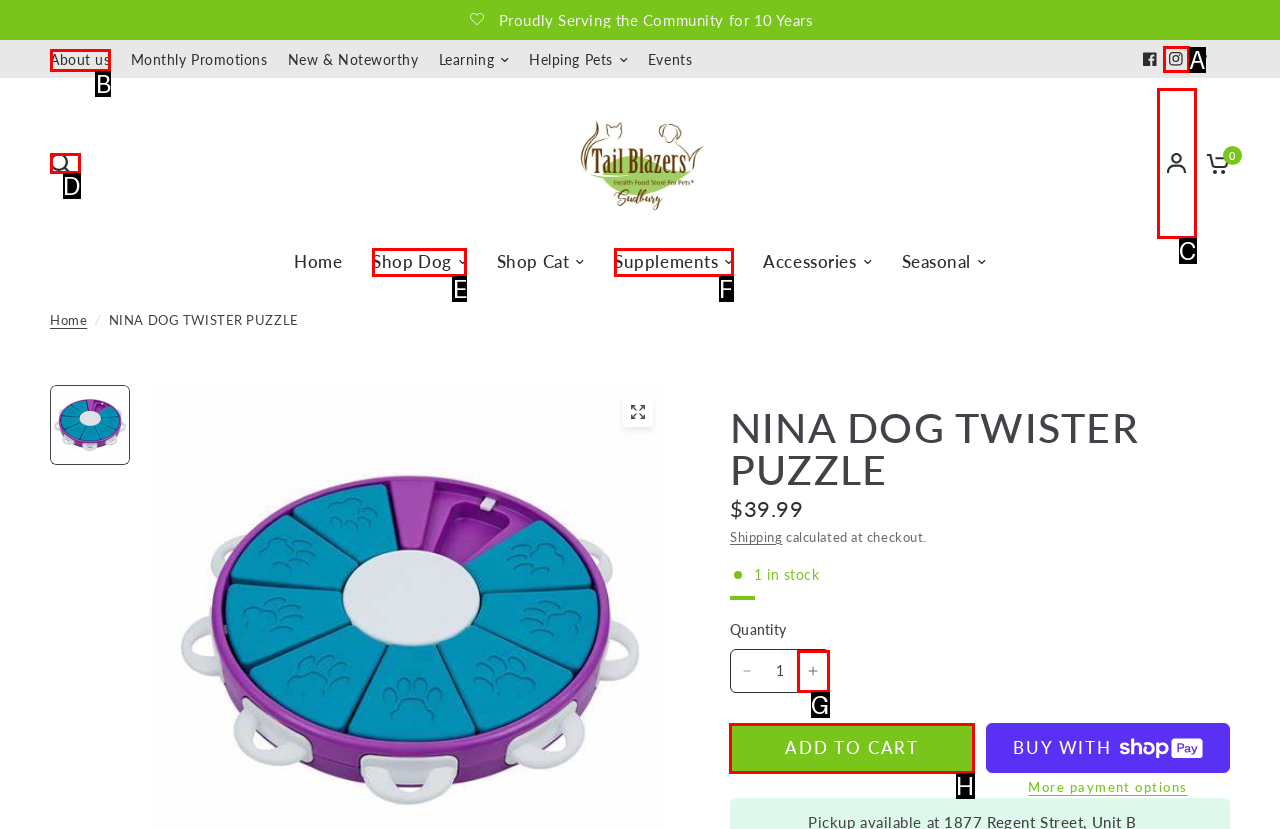Please indicate which HTML element should be clicked to fulfill the following task: Add the 'NINA DOG TWISTER PUZZLE' to cart. Provide the letter of the selected option.

H